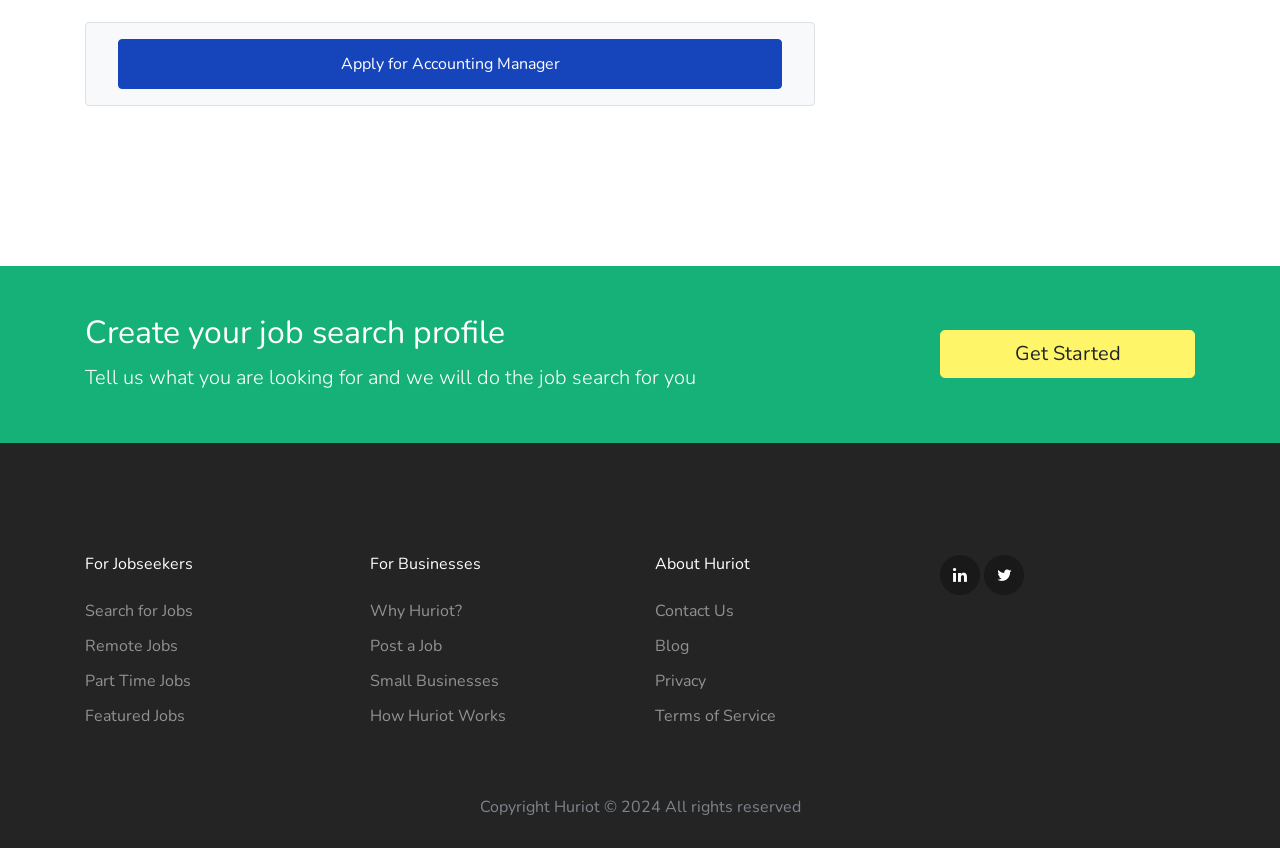What is the purpose of the 'Get Started' button?
Can you provide a detailed and comprehensive answer to the question?

The 'Get Started' button is located below the heading 'Create your job search profile', which suggests that clicking this button will initiate the process of creating a job search profile.